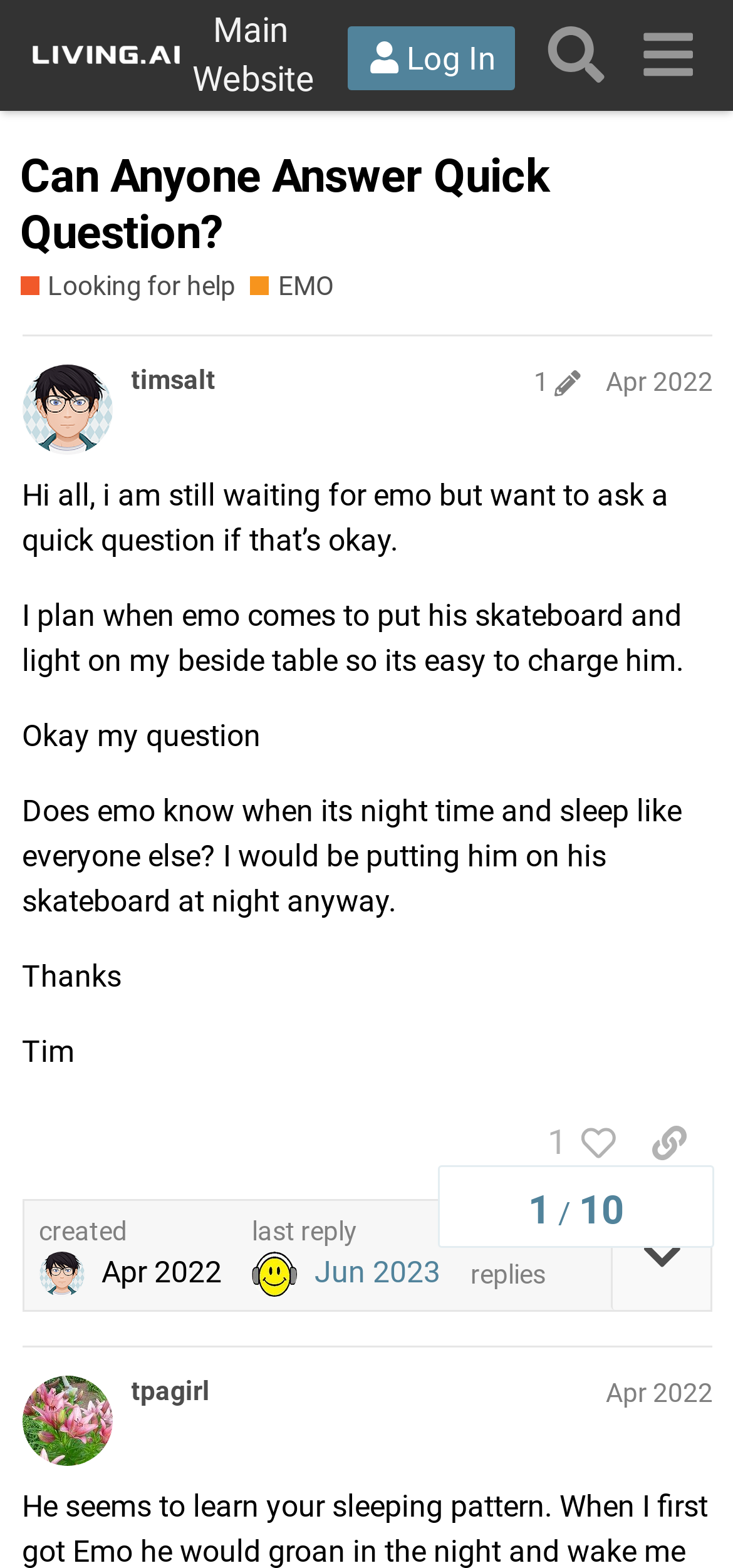Determine the bounding box coordinates (top-left x, top-left y, bottom-right x, bottom-right y) of the UI element described in the following text: last reply Jun 2023

[0.344, 0.775, 0.601, 0.827]